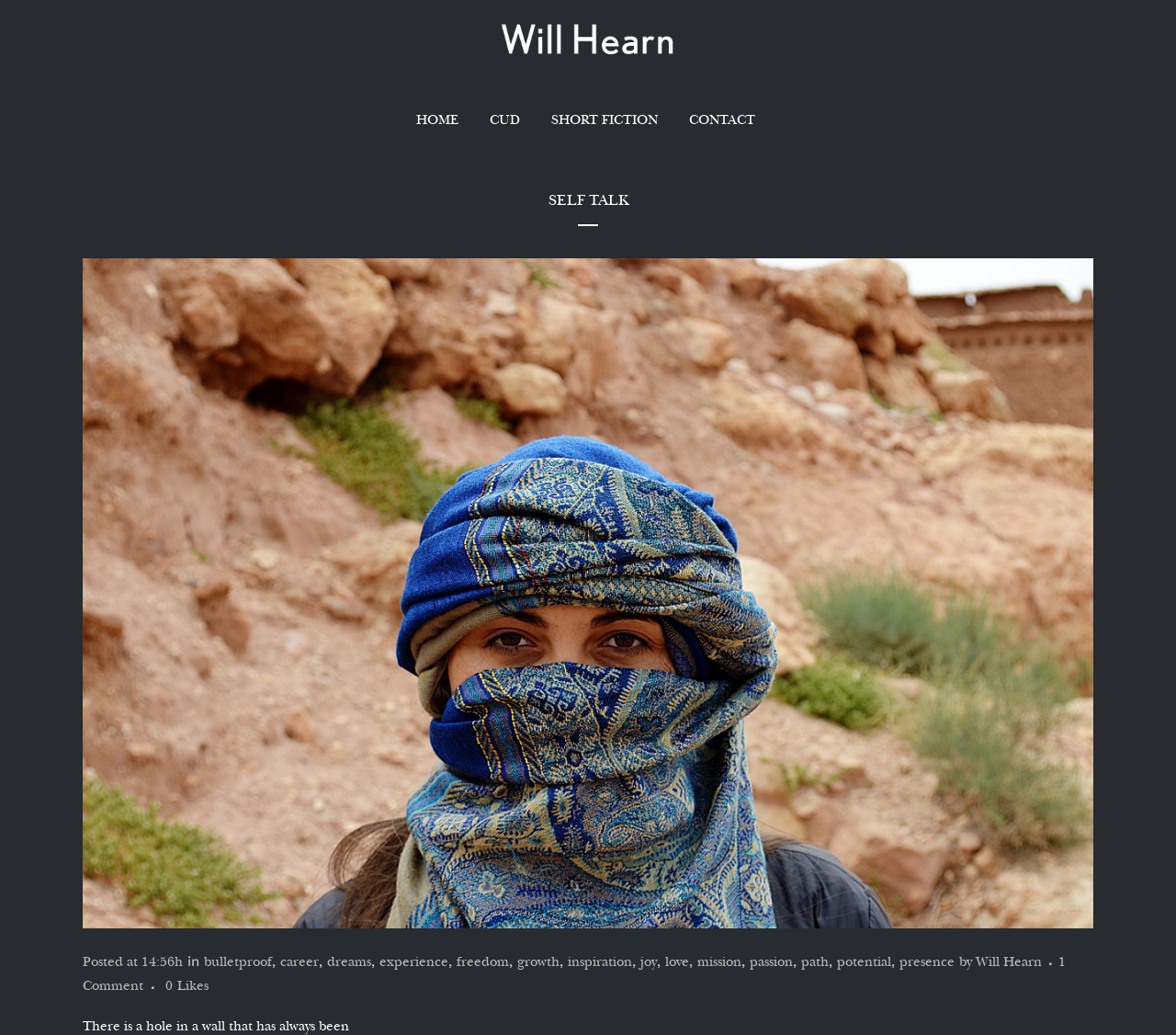Extract the bounding box coordinates of the UI element described by: "Recipes & Blog". The coordinates should include four float numbers ranging from 0 to 1, e.g., [left, top, right, bottom].

None